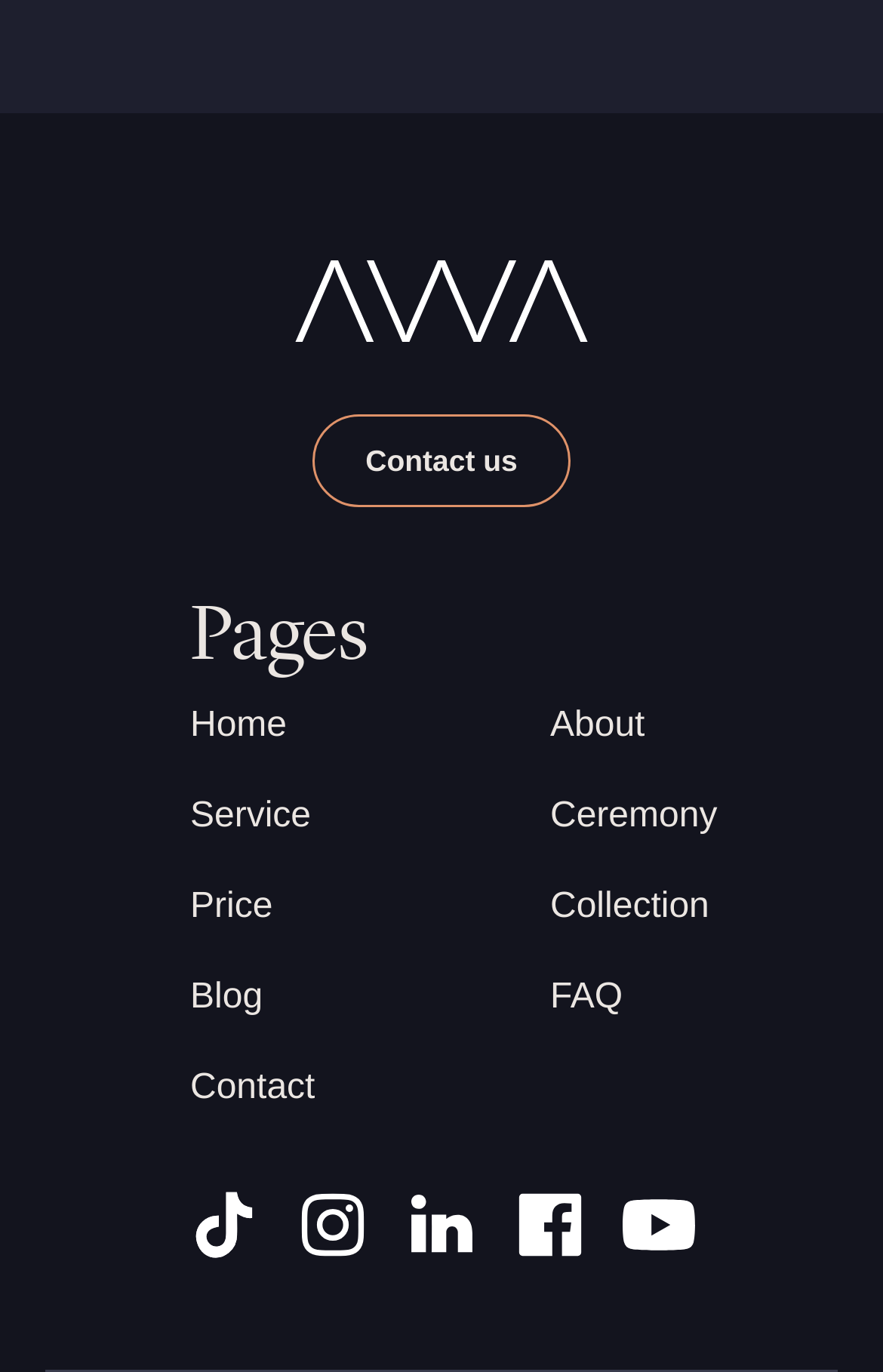Indicate the bounding box coordinates of the element that must be clicked to execute the instruction: "go to about page". The coordinates should be given as four float numbers between 0 and 1, i.e., [left, top, right, bottom].

[0.623, 0.509, 0.785, 0.549]